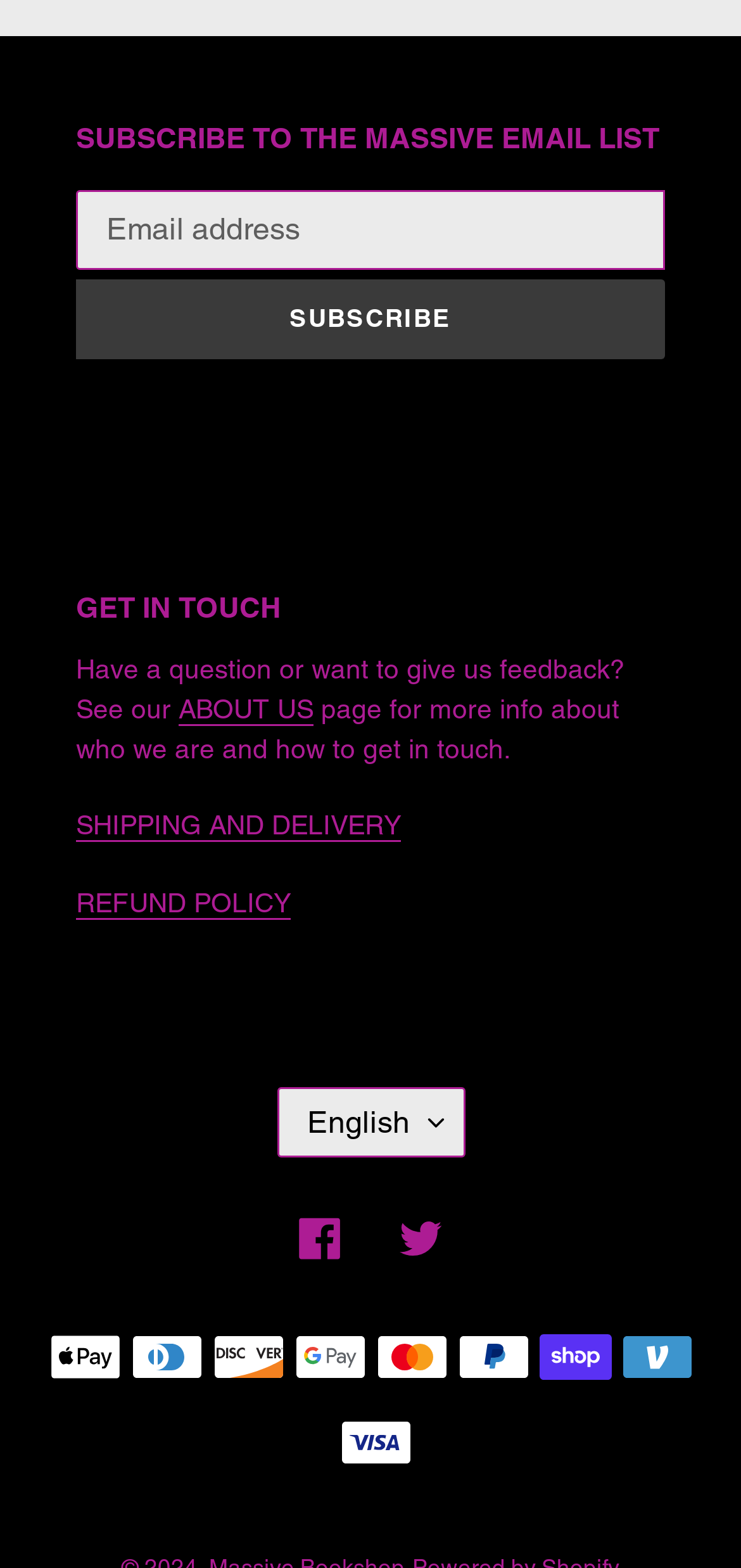Pinpoint the bounding box coordinates of the element to be clicked to execute the instruction: "Subscribe to the email list".

[0.103, 0.178, 0.897, 0.229]